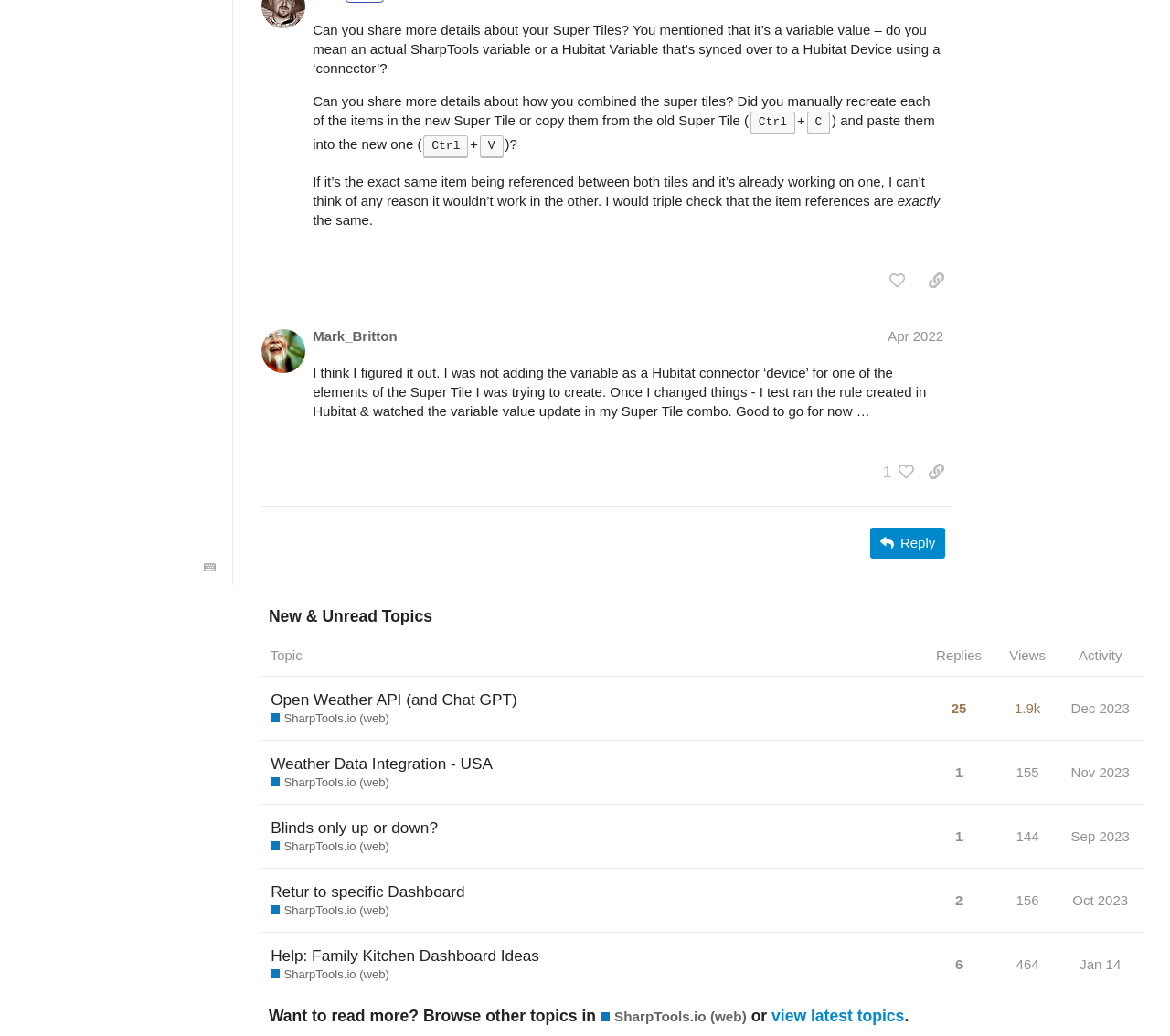Find the bounding box of the web element that fits this description: "Retur to specific Dashboard".

[0.231, 0.837, 0.397, 0.881]